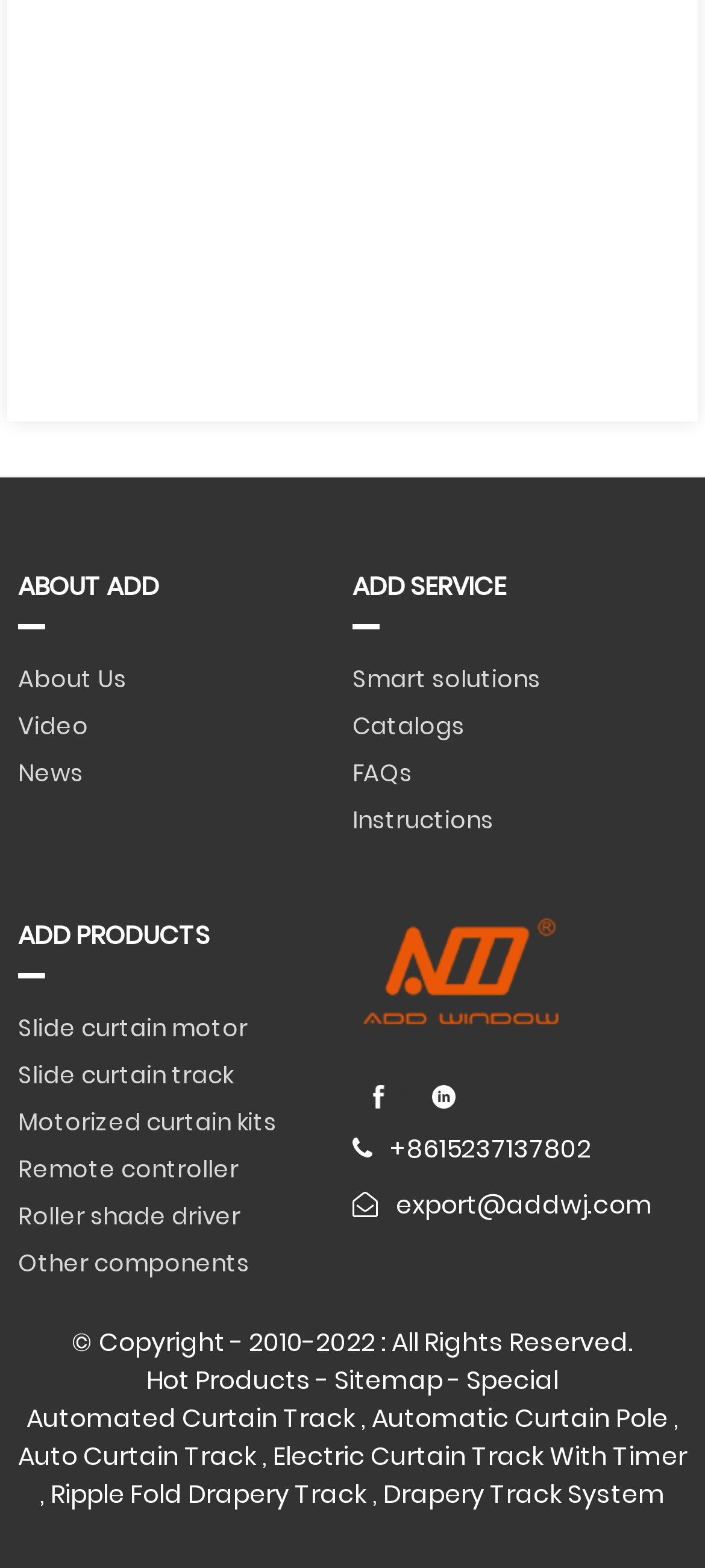What is the copyright year of the website?
Respond to the question with a well-detailed and thorough answer.

The copyright year of the website is from 2010 to 2022, which can be found at the bottom of the webpage in the '© Copyright' section.